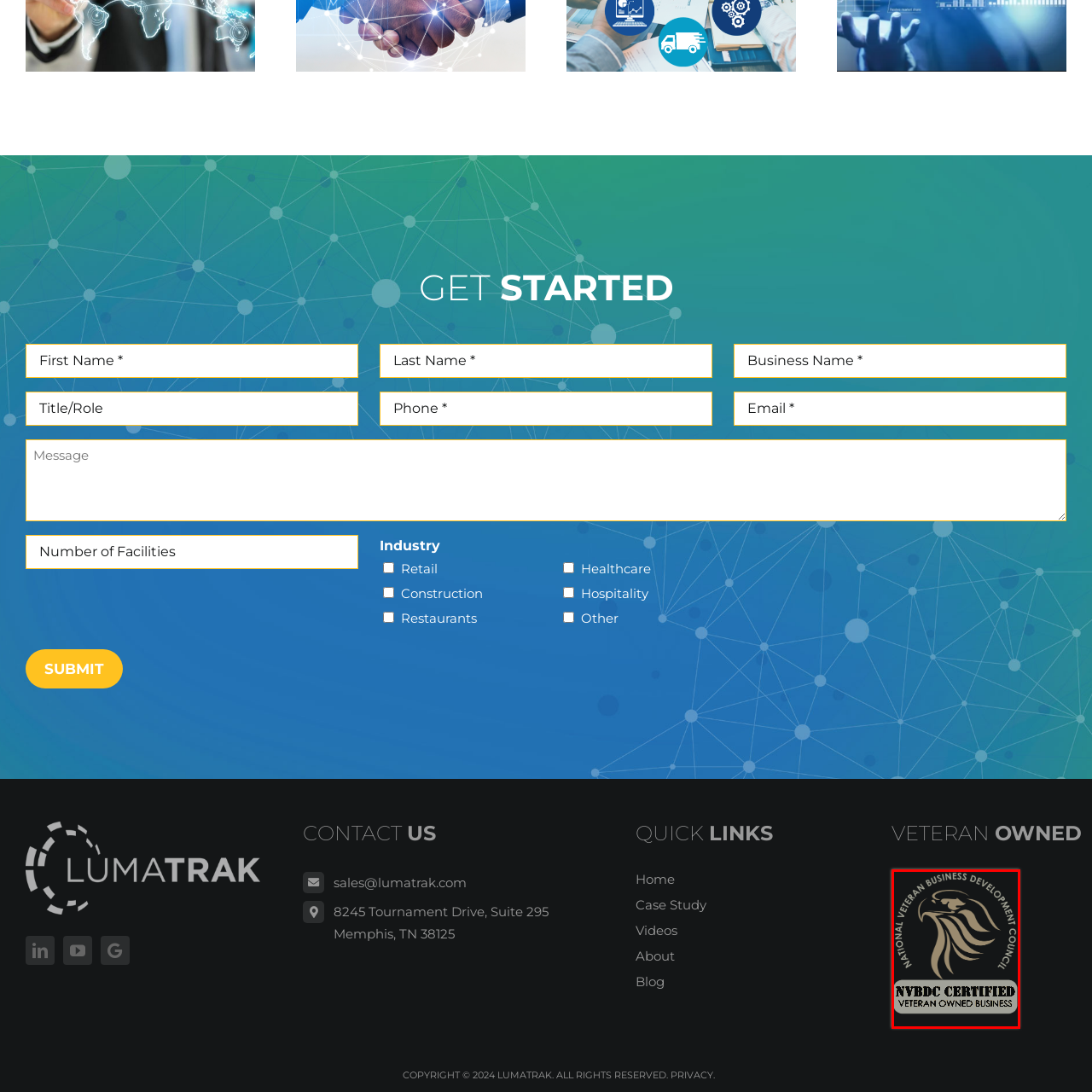What does the phrase 'VETERAN OWNED BUSINESS' indicate? Look at the image outlined by the red bounding box and provide a succinct answer in one word or a brief phrase.

Commitment to supporting veteran entrepreneurs